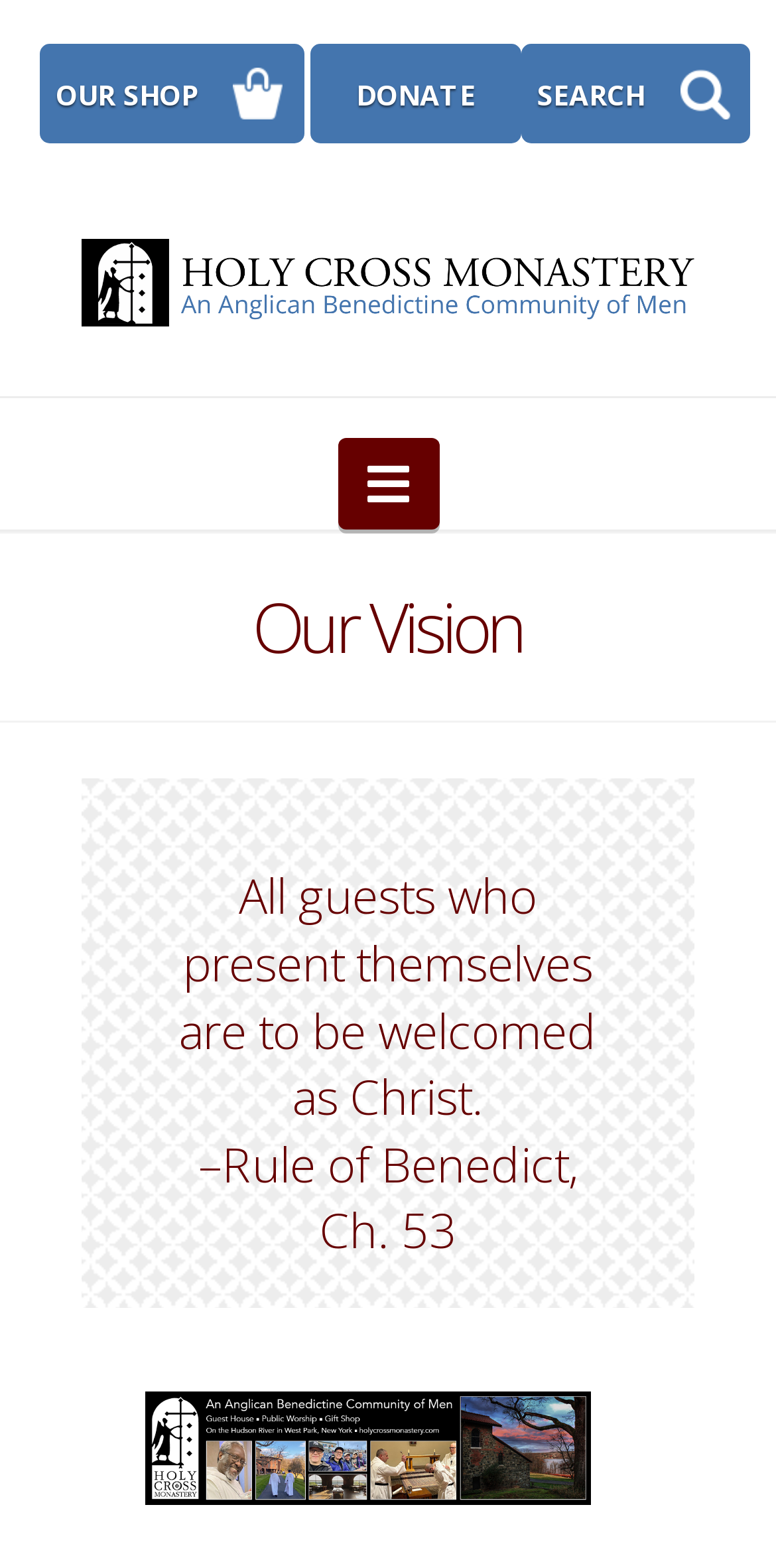Identify the bounding box for the described UI element. Provide the coordinates in (top-left x, top-left y, bottom-right x, bottom-right y) format with values ranging from 0 to 1: Our Shop

[0.051, 0.028, 0.392, 0.091]